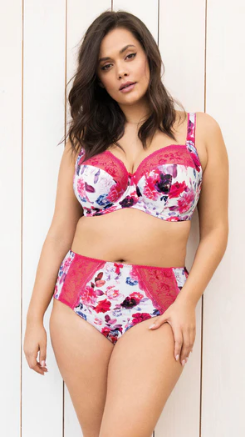What is the material of the backdrop?
Based on the image content, provide your answer in one word or a short phrase.

Wood